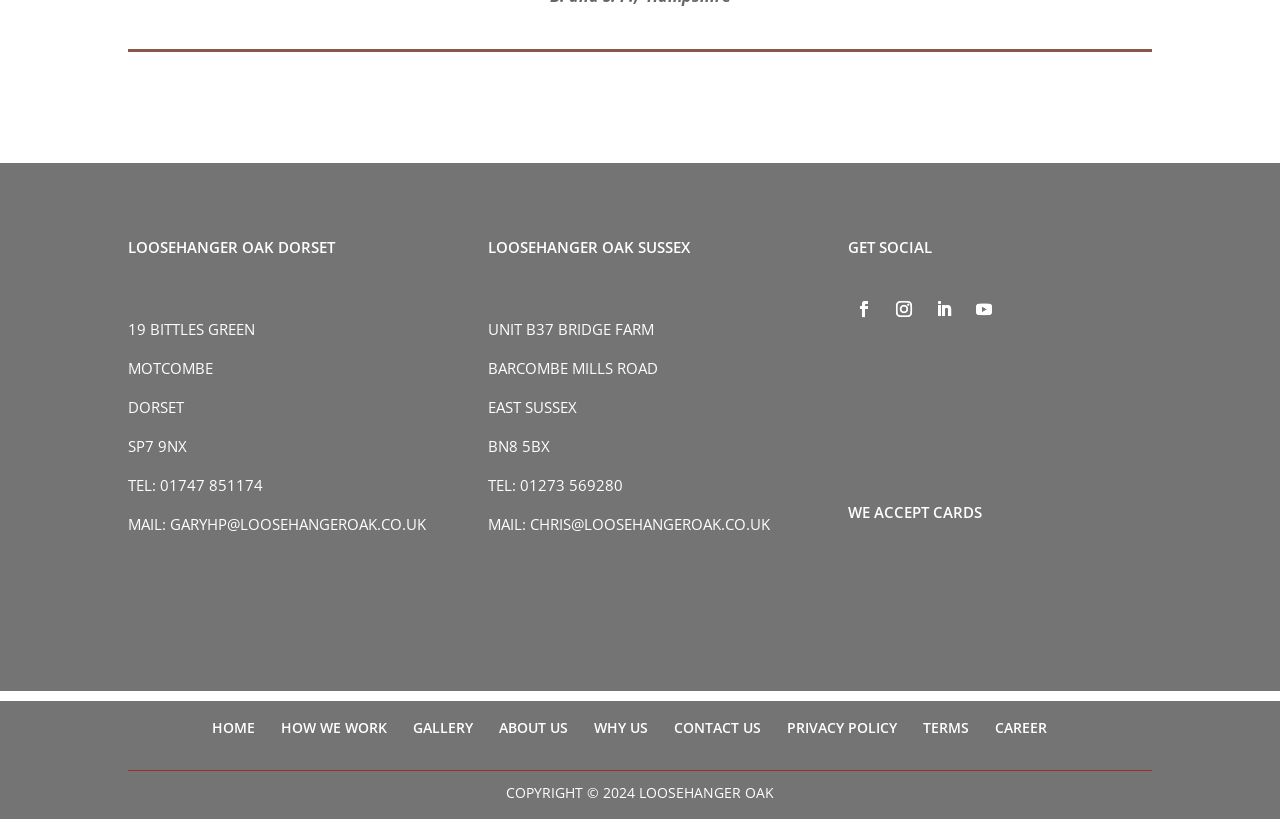Please identify the bounding box coordinates of where to click in order to follow the instruction: "Call the phone number".

[0.125, 0.58, 0.205, 0.604]